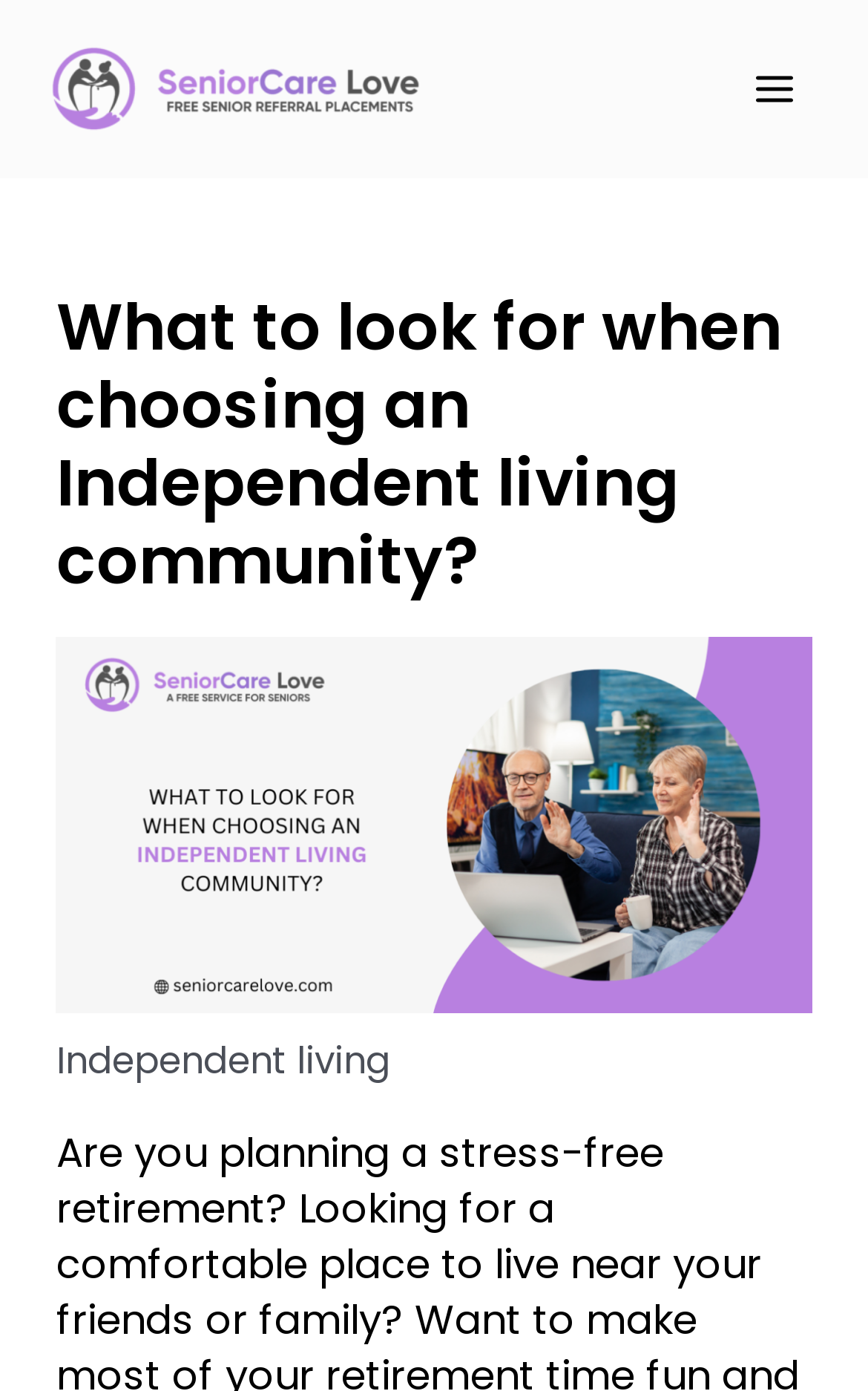Please specify the bounding box coordinates in the format (top-left x, top-left y, bottom-right x, bottom-right y), with values ranging from 0 to 1. Identify the bounding box for the UI component described as follows: aria-label="Chat window"

None